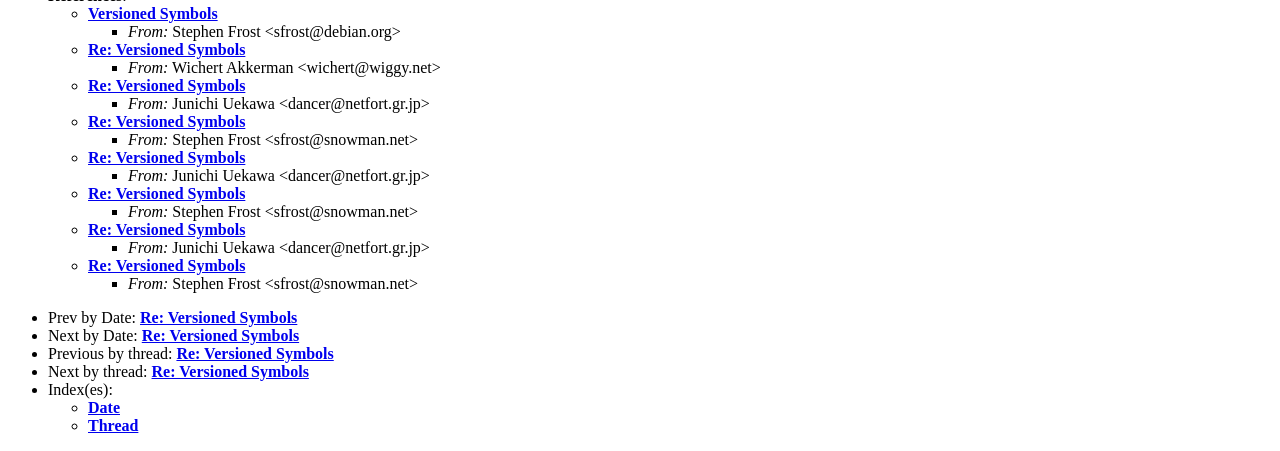Pinpoint the bounding box coordinates of the area that must be clicked to complete this instruction: "View Versioned Symbols".

[0.069, 0.011, 0.17, 0.049]